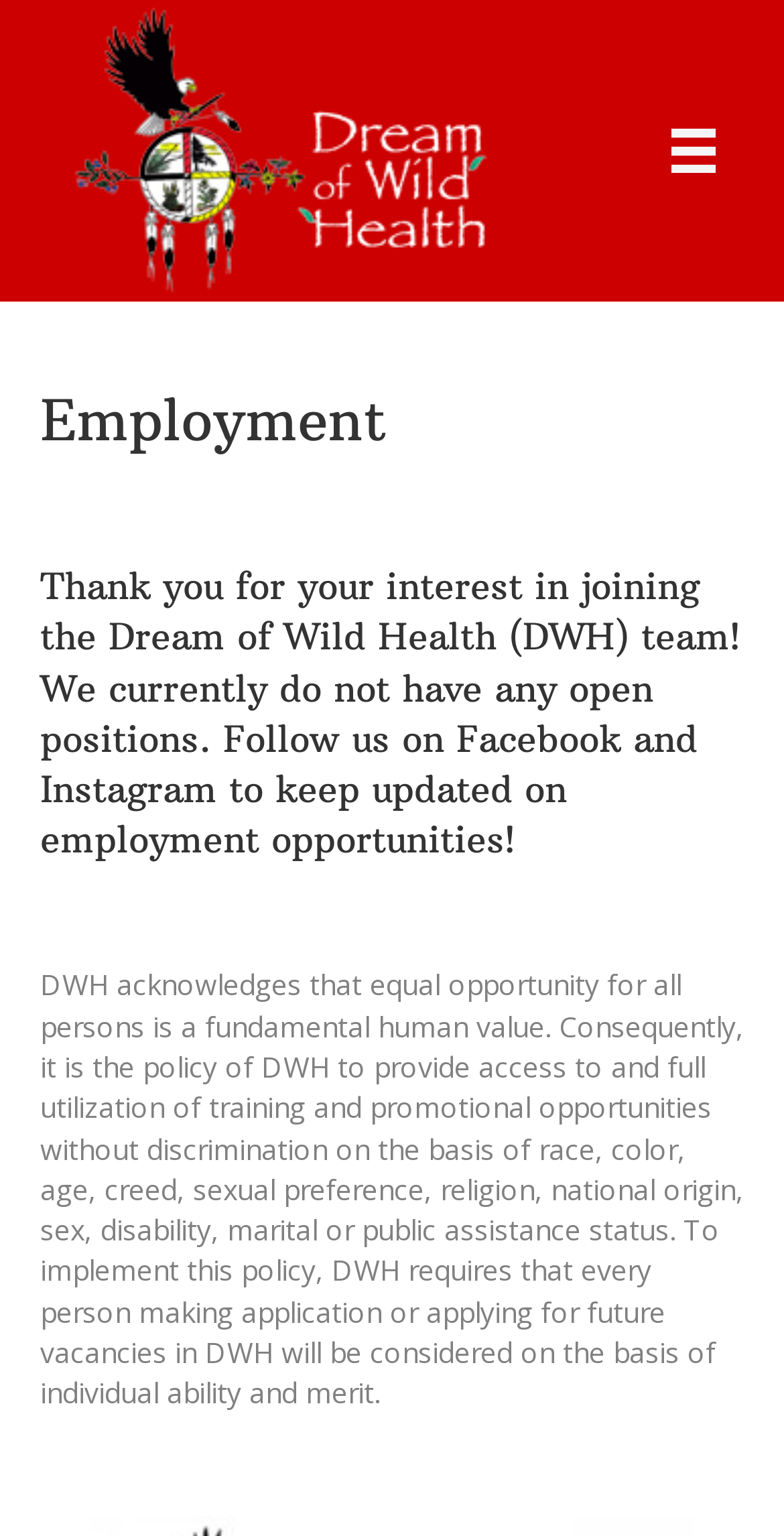What social media platforms are mentioned?
Give a one-word or short phrase answer based on the image.

Facebook and Instagram